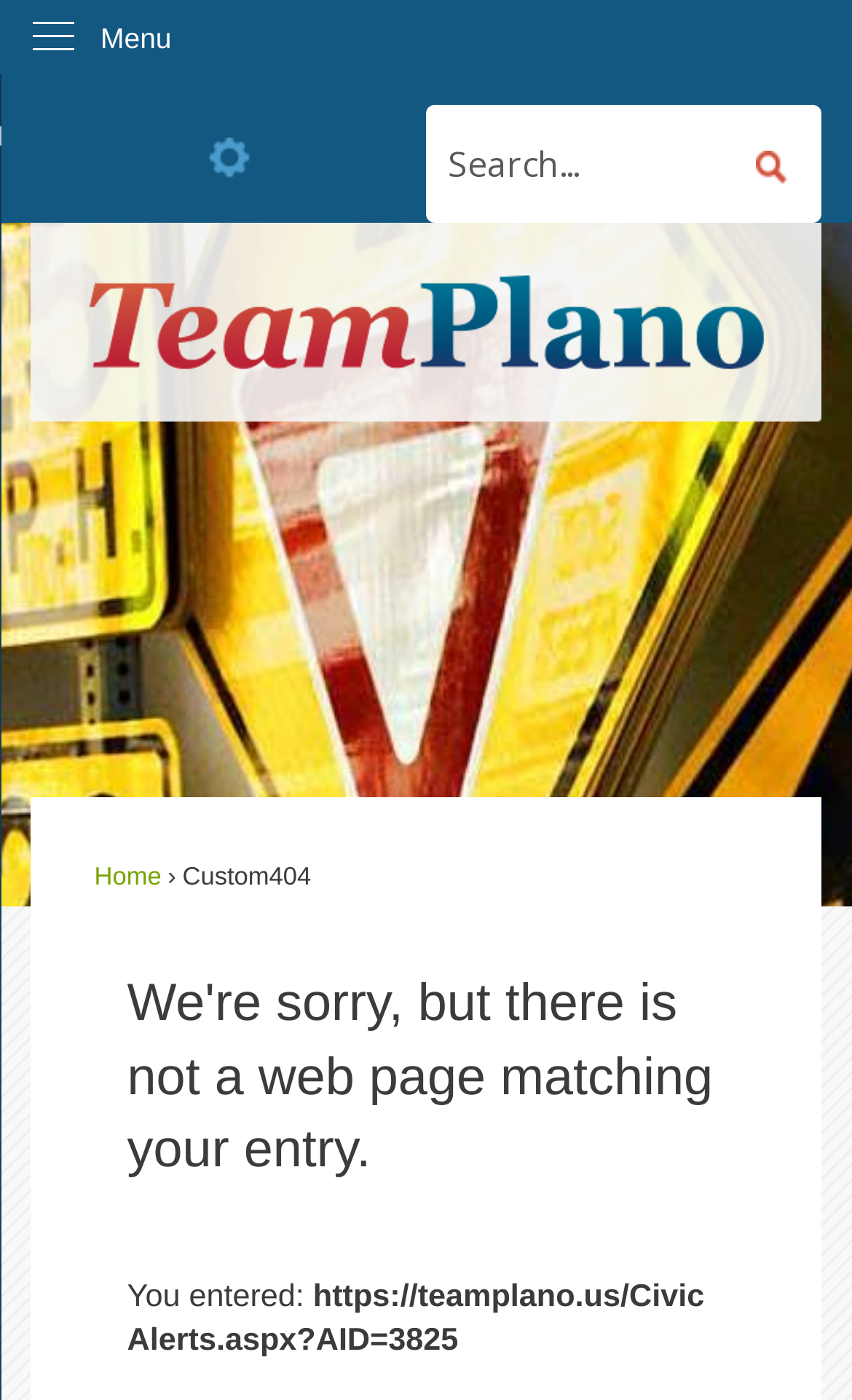Find the bounding box coordinates corresponding to the UI element with the description: "parent_node: Search name="searchField" placeholder="Search..." title="Search..."". The coordinates should be formatted as [left, top, right, bottom], with values as floats between 0 and 1.

[0.5, 0.022, 0.963, 0.106]